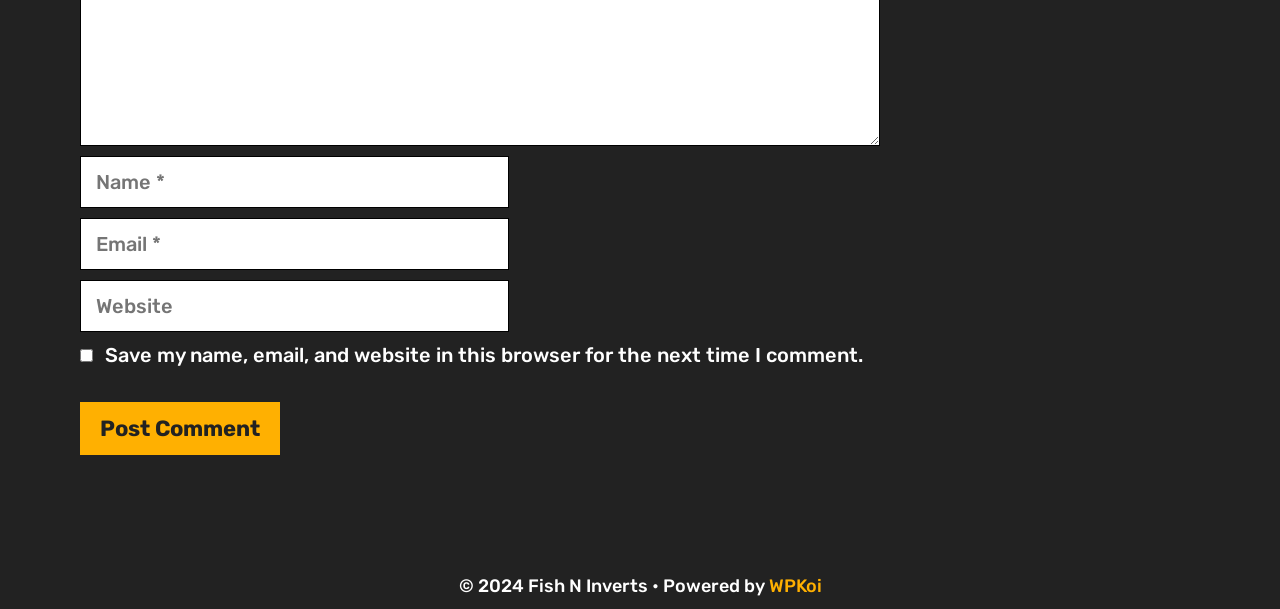What is the label of the first text box?
Kindly offer a comprehensive and detailed response to the question.

The first text box is labeled as 'Name' which is indicated by the StaticText element with the text 'Name' and bounding box coordinates [0.062, 0.257, 0.105, 0.296] above the text box.